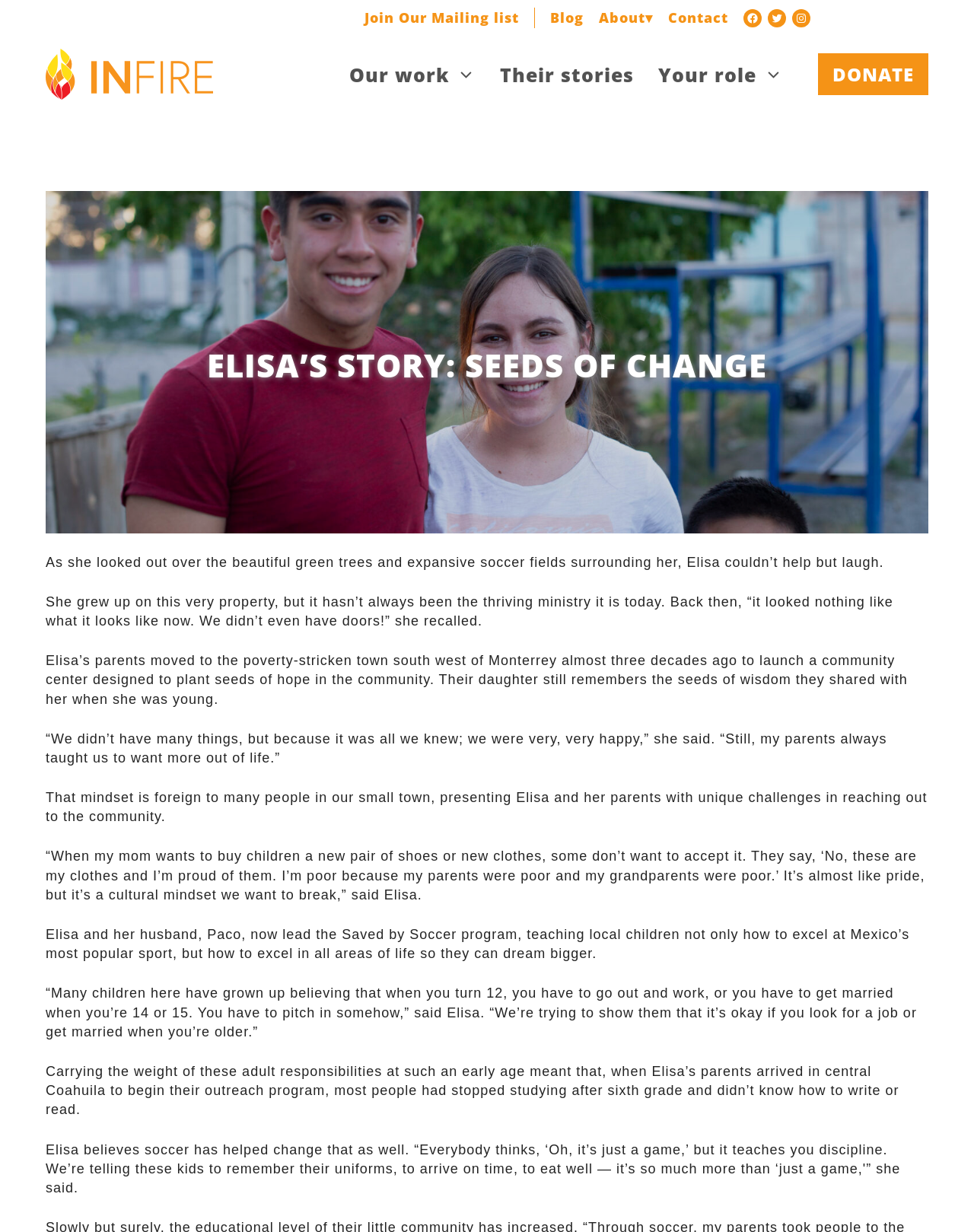Locate the bounding box of the UI element with the following description: "(715) 226-3040".

None